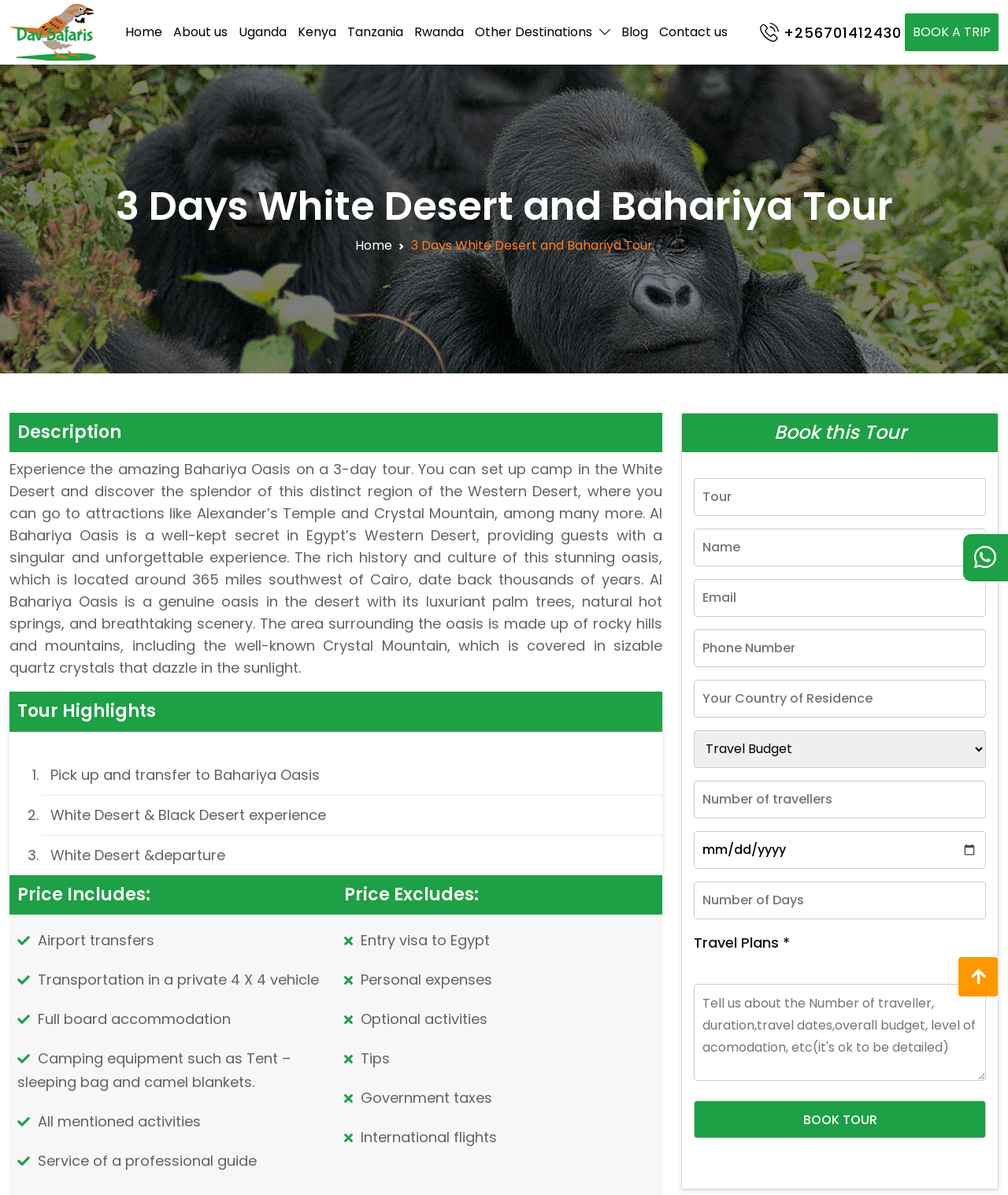Locate the bounding box for the described UI element: "name="DatesofTravel" value="Dates of Travel"". Ensure the coordinates are four float numbers between 0 and 1, formatted as [left, top, right, bottom].

[0.689, 0.695, 0.978, 0.727]